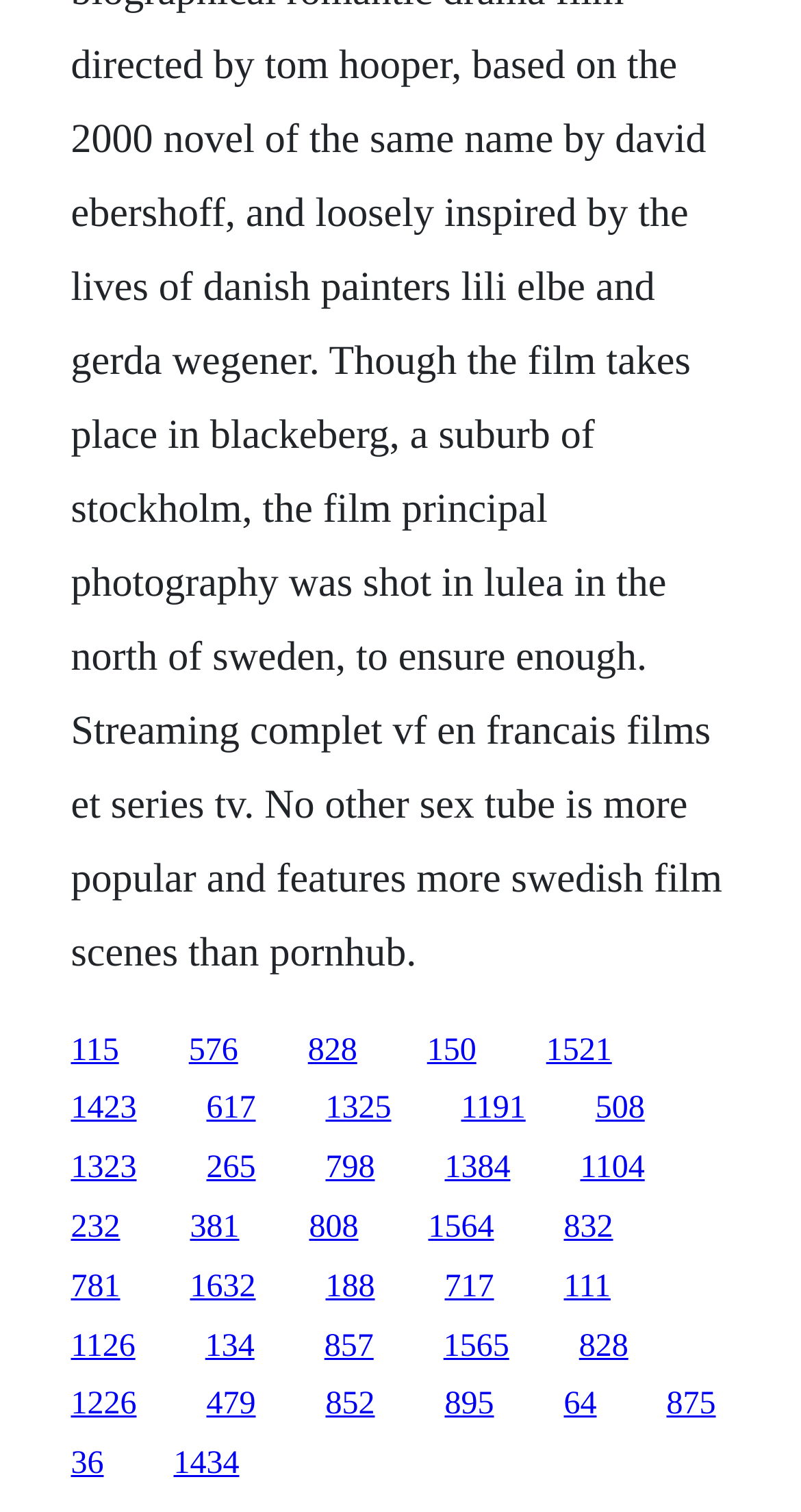Locate the bounding box of the UI element based on this description: "1565". Provide four float numbers between 0 and 1 as [left, top, right, bottom].

[0.554, 0.879, 0.636, 0.902]